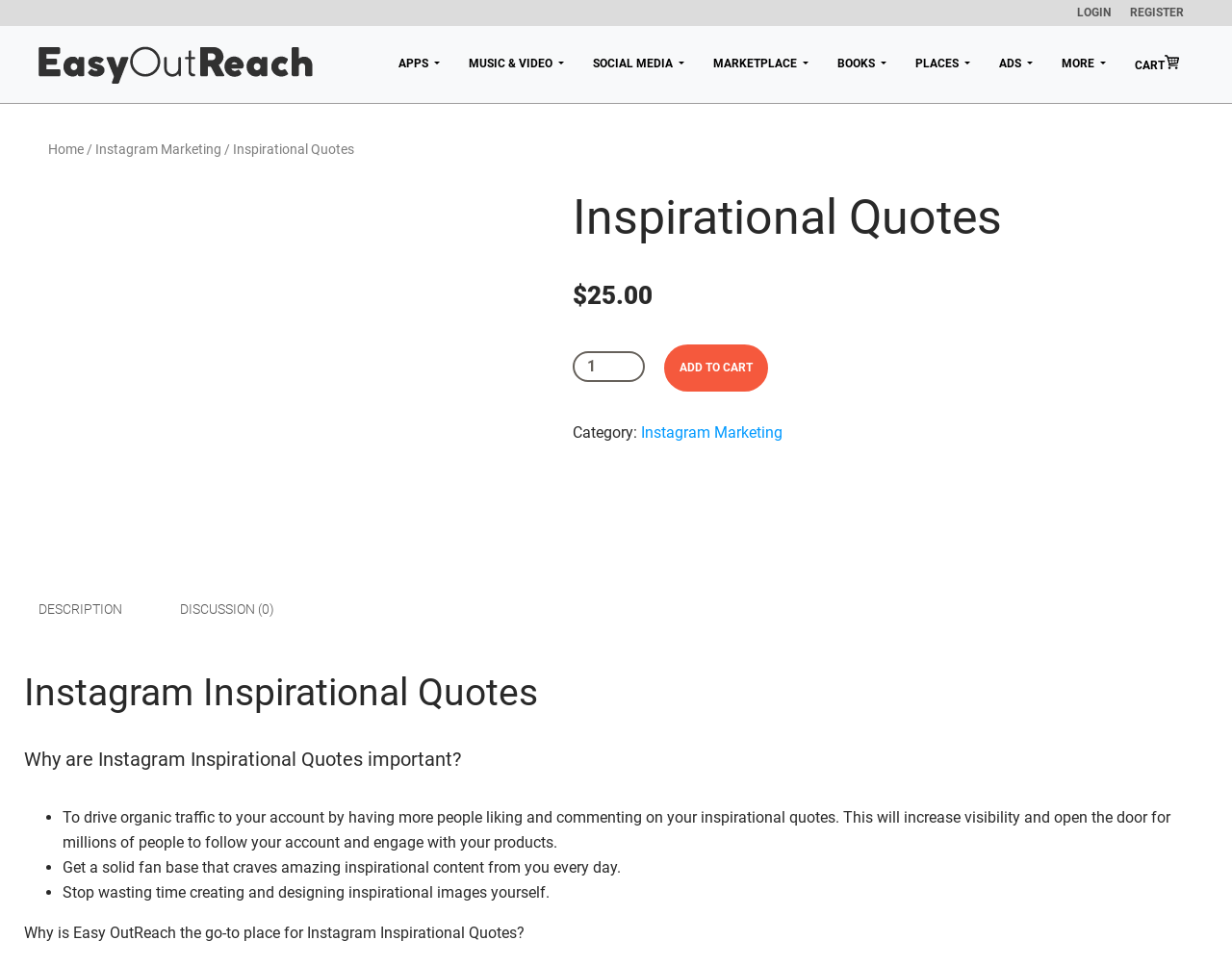What is the purpose of Instagram Inspirational Quotes?
Please provide a detailed and comprehensive answer to the question.

According to the webpage, Instagram Inspirational Quotes are important because they can drive organic traffic to an account by having more people liking and commenting on the quotes, which will increase visibility and open the door for millions of people to follow the account and engage with the products.